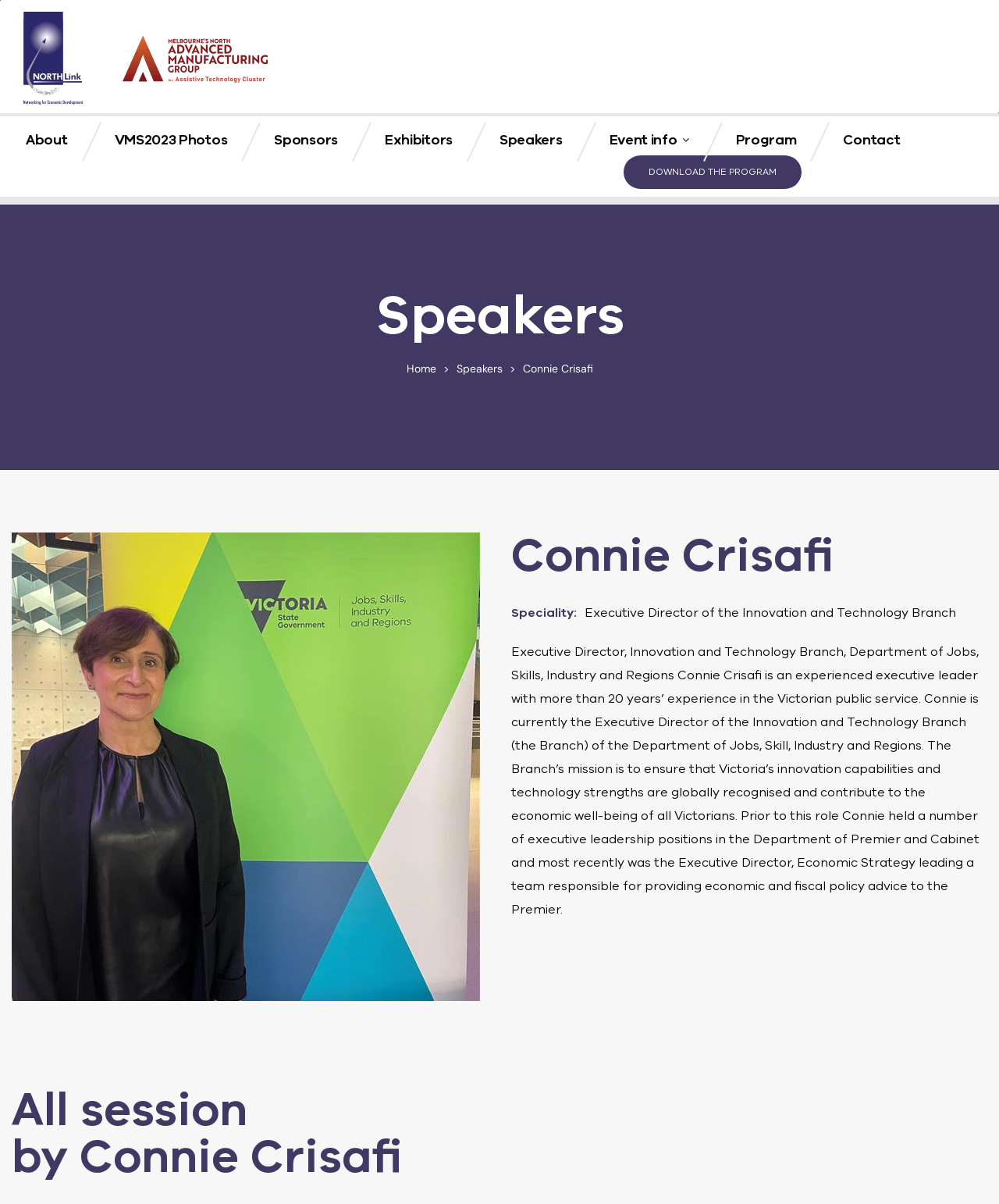Find and specify the bounding box coordinates that correspond to the clickable region for the instruction: "Click the 'Contact' link".

[0.828, 0.103, 0.917, 0.129]